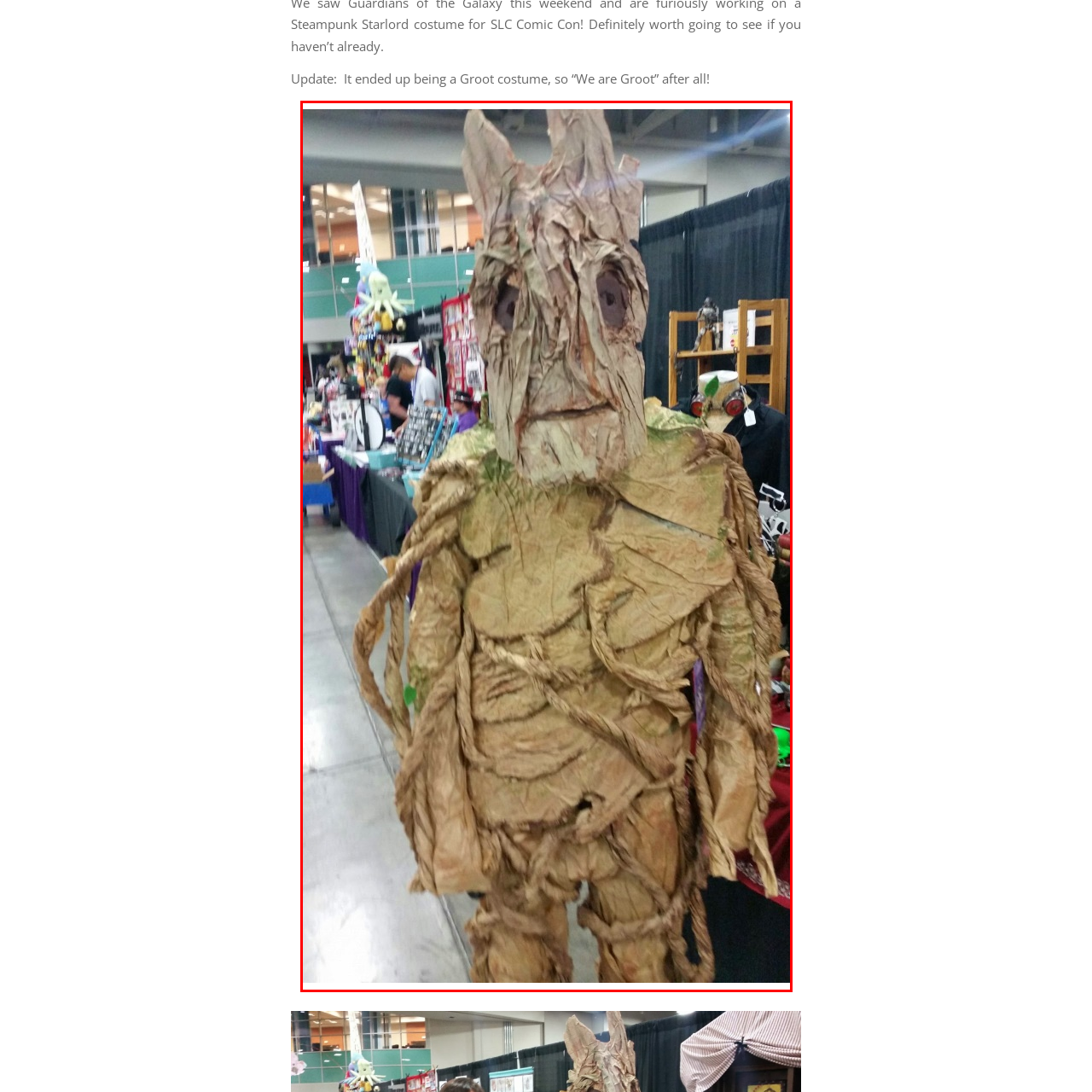What is the setting of the image?
Take a close look at the image within the red bounding box and respond to the question with detailed information.

The background of the image shows stalls and displays, which suggests that the setting is a convention or an event, likely a comic-con or a fan convention.